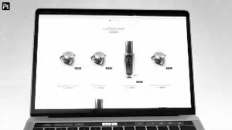What is the focus of the webpage's design?
Kindly give a detailed and elaborate answer to the question.

The caption states that the clean lines and minimalistic layout of the webpage suggest a focus on luxury and effectiveness, implying that the design aims to convey a sense of high-end quality and efficacy in skincare solutions.